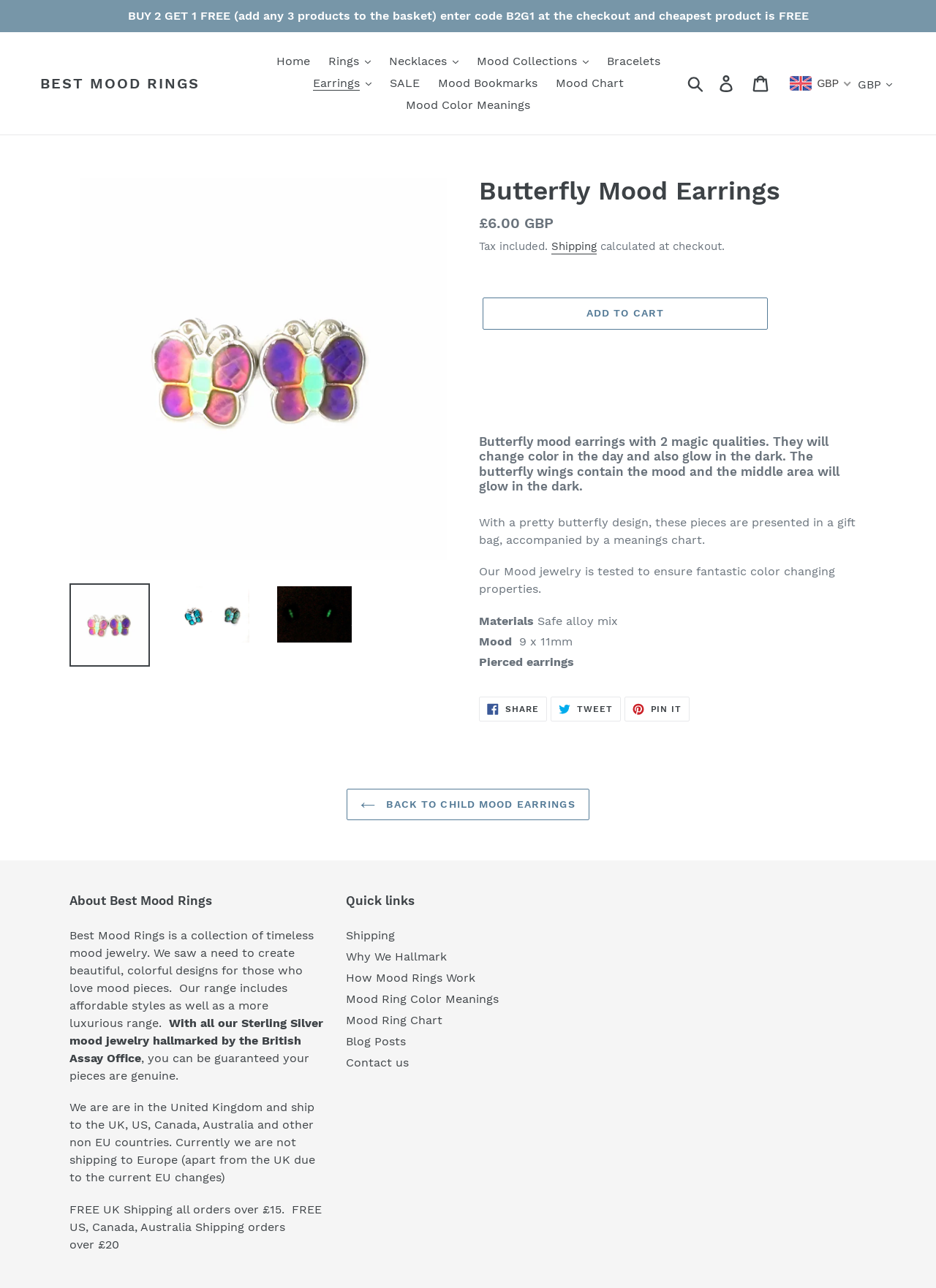Locate the bounding box coordinates of the area you need to click to fulfill this instruction: 'Click on the 'ADD TO CART' button'. The coordinates must be in the form of four float numbers ranging from 0 to 1: [left, top, right, bottom].

[0.516, 0.231, 0.82, 0.256]